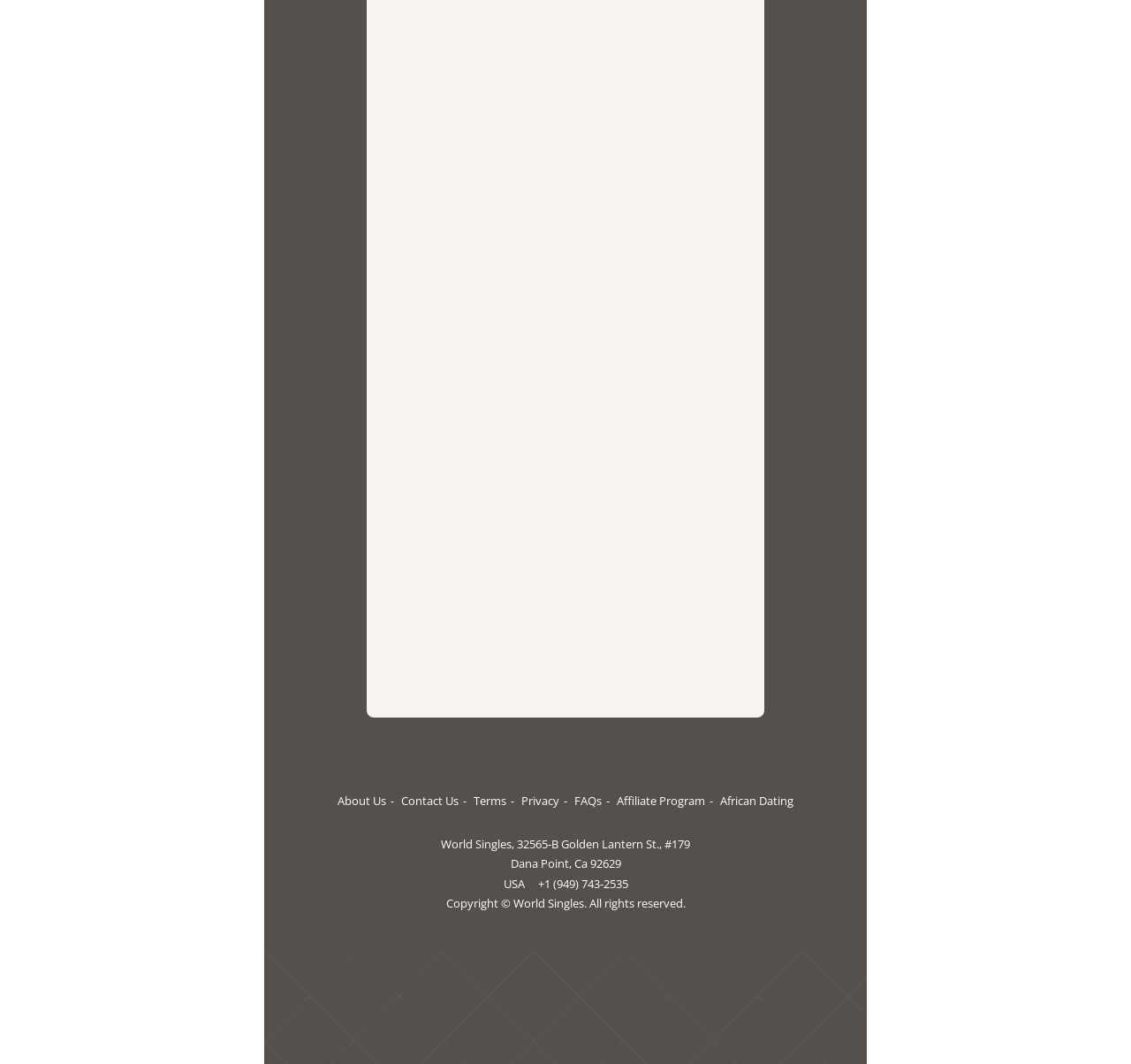Please determine the bounding box coordinates of the element to click on in order to accomplish the following task: "Click on About Us". Ensure the coordinates are four float numbers ranging from 0 to 1, i.e., [left, top, right, bottom].

[0.298, 0.743, 0.352, 0.762]